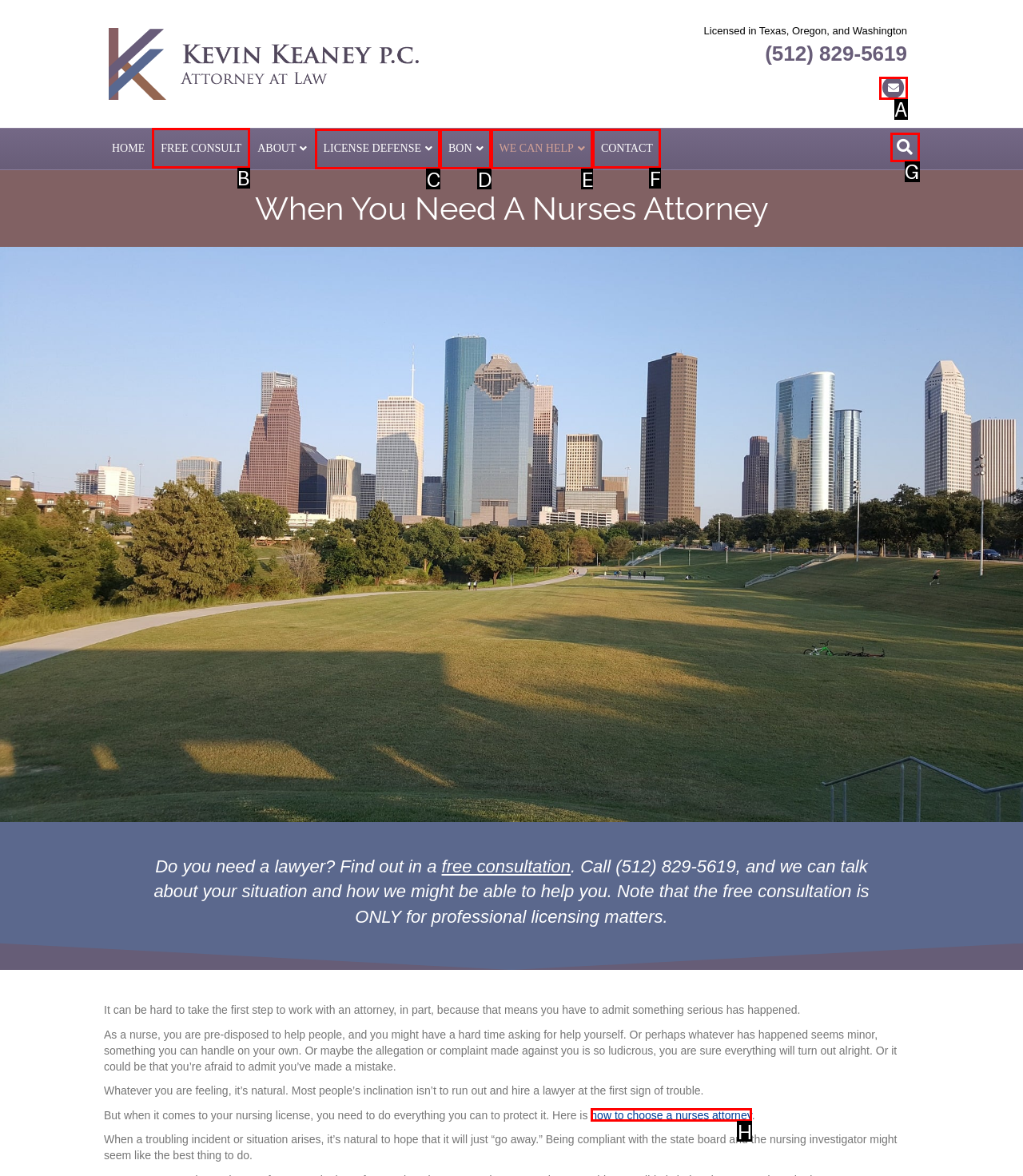Identify the correct UI element to click on to achieve the following task: Click the 'FREE CONSULT' link Respond with the corresponding letter from the given choices.

B